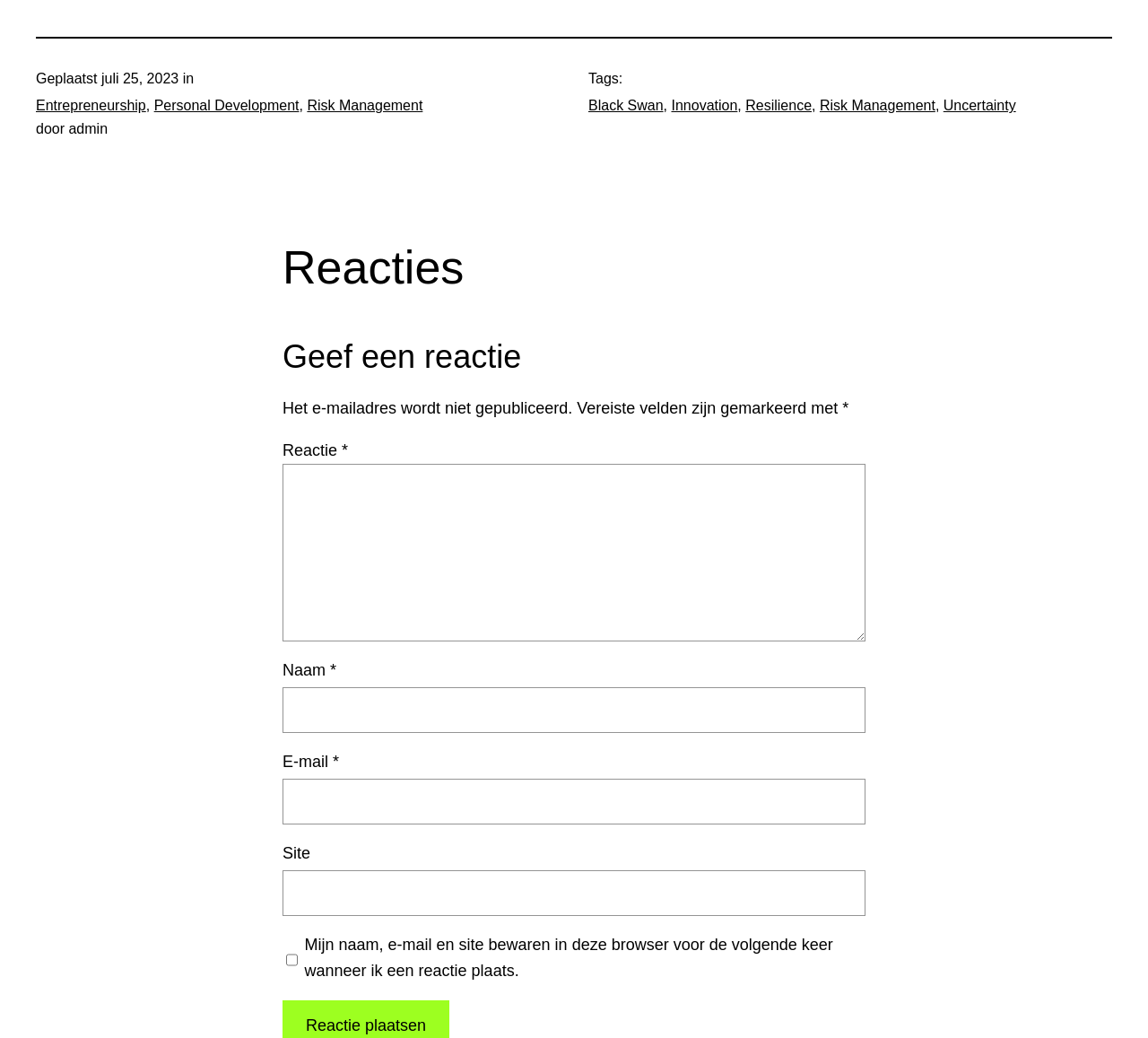Please locate the bounding box coordinates of the region I need to click to follow this instruction: "Check the 'Mijn naam, e-mail en site bewaren in deze browser voor de volgende keer wanneer ik een reactie plaats' checkbox".

[0.249, 0.904, 0.259, 0.946]